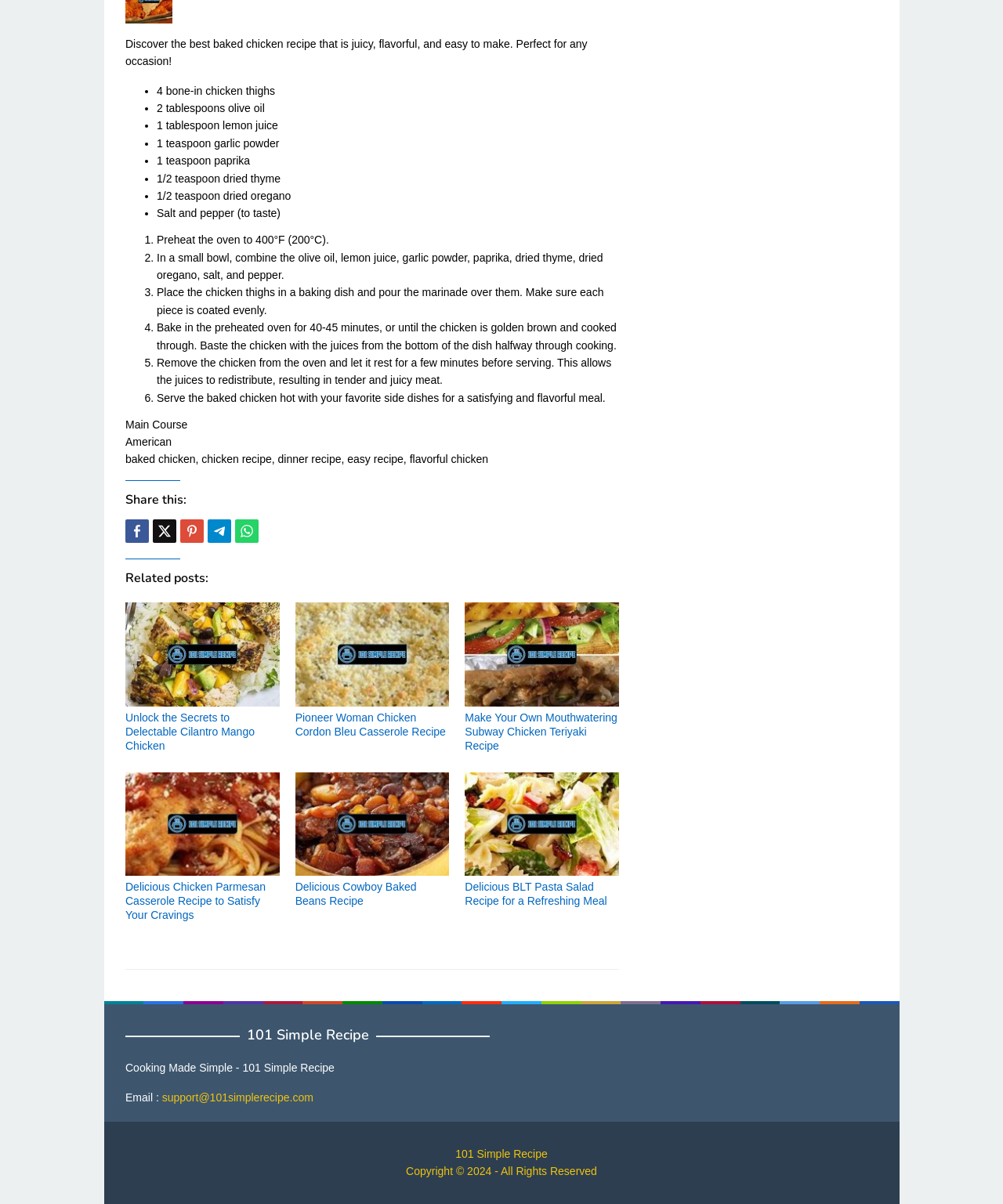How many related posts are shown at the bottom of the page?
Utilize the image to construct a detailed and well-explained answer.

I found the answer by looking at the section titled 'Related posts:', where four links to other recipes are listed.